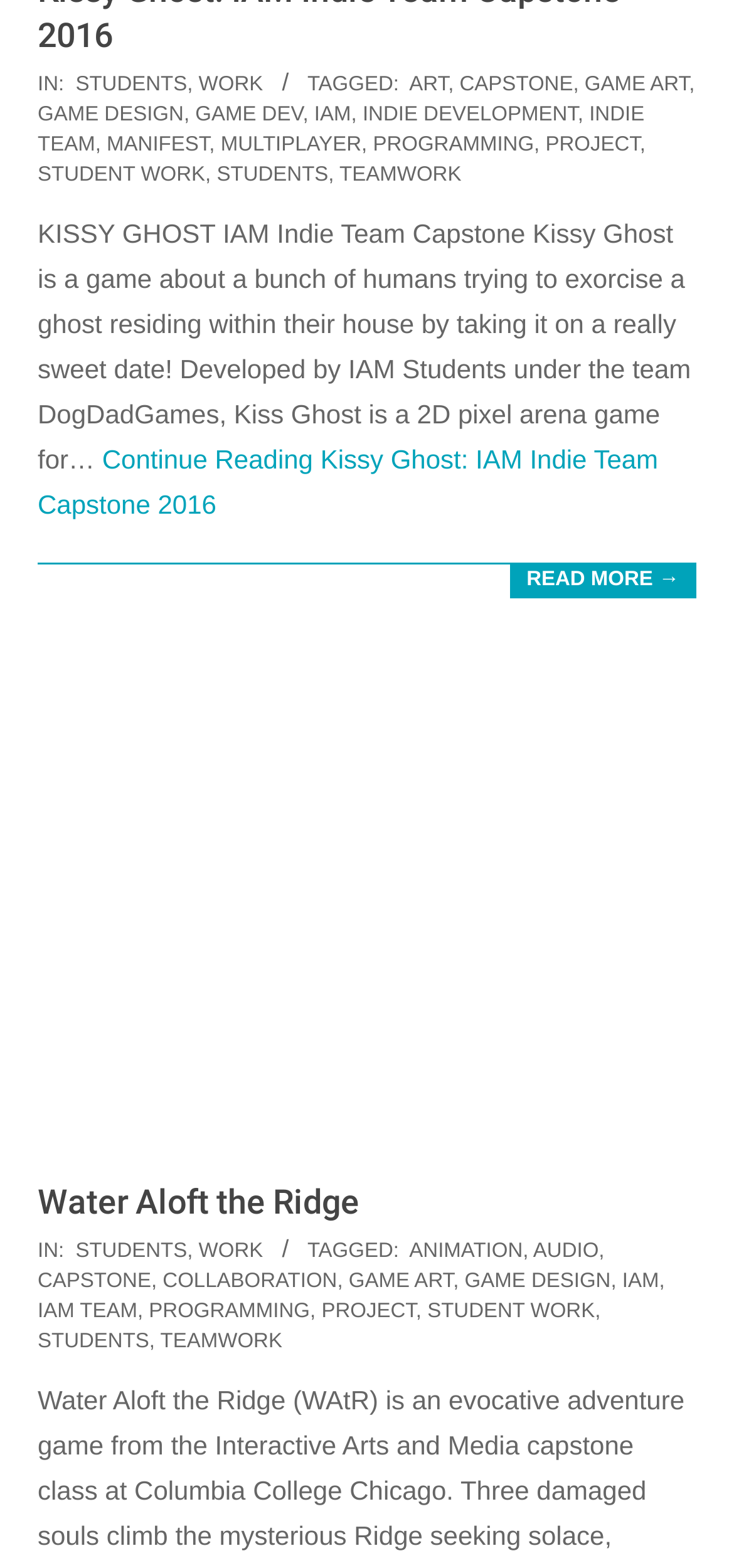Provide a brief response to the question below using one word or phrase:
What is the date of the Kissy Ghost game?

2016